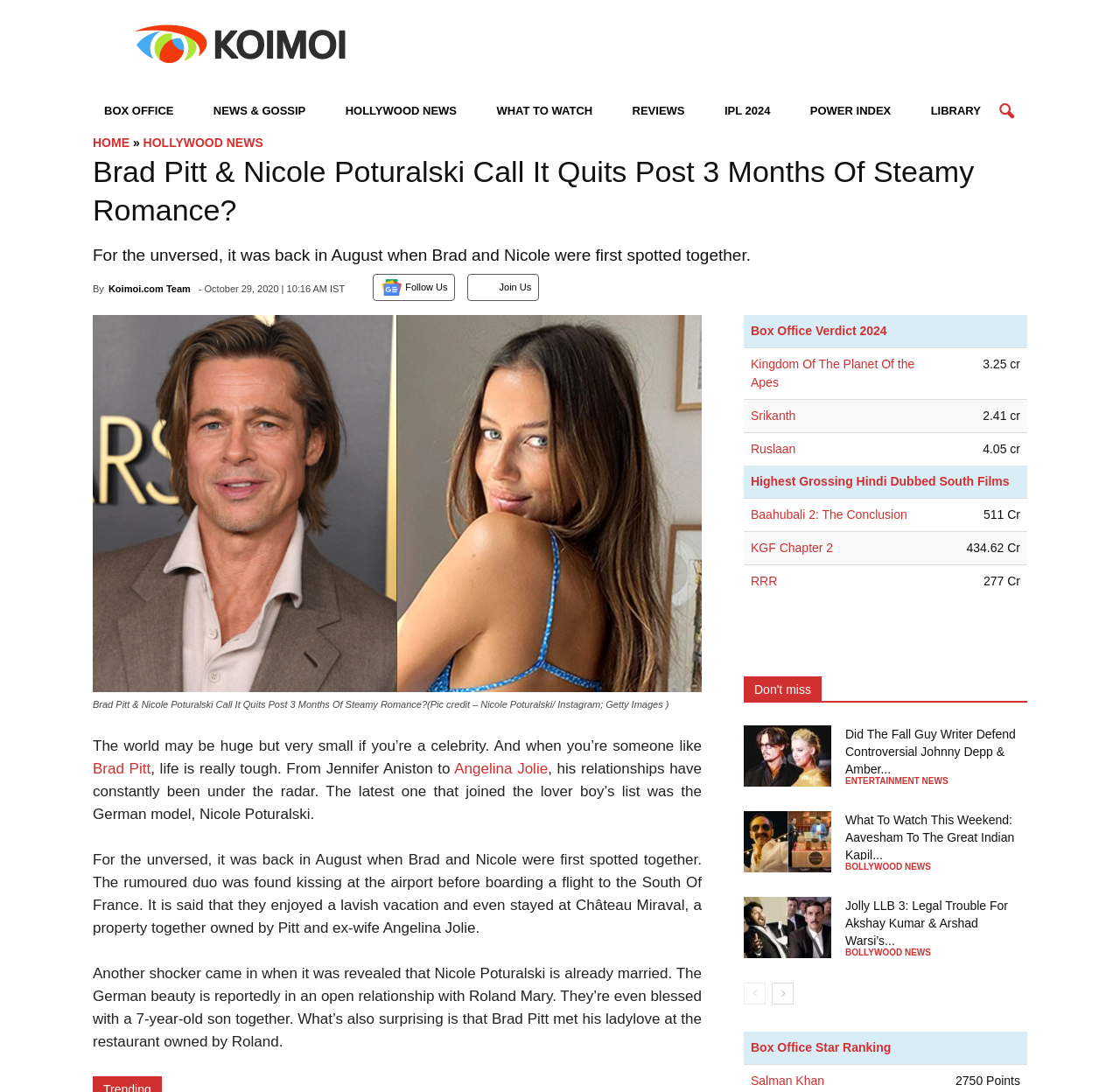Determine the bounding box coordinates of the section I need to click to execute the following instruction: "View Box Office Verdict 2024". Provide the coordinates as four float numbers between 0 and 1, i.e., [left, top, right, bottom].

[0.664, 0.288, 0.917, 0.318]